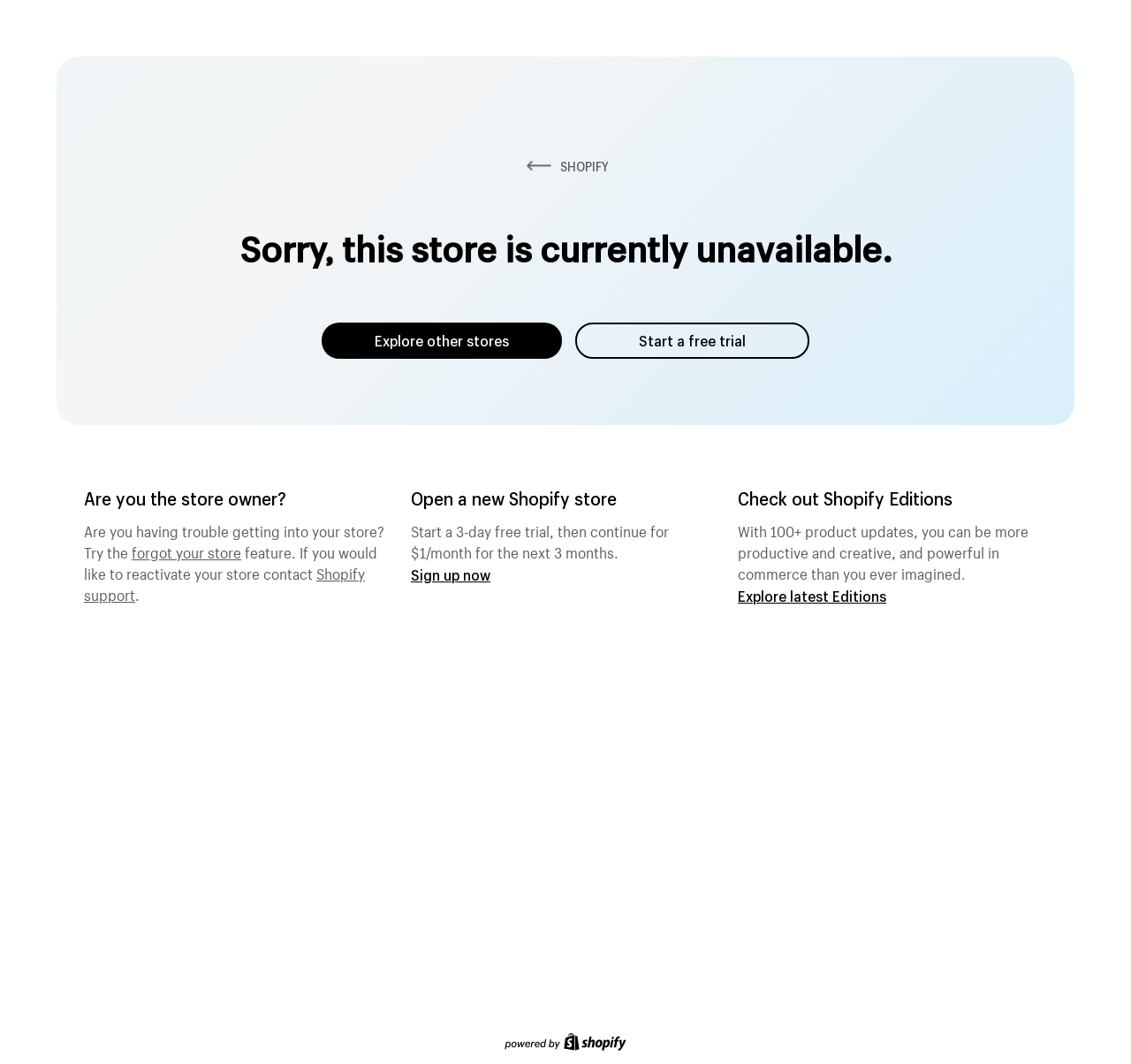How can the store owner regain access?
Answer the question using a single word or phrase, according to the image.

Try the forgot password feature